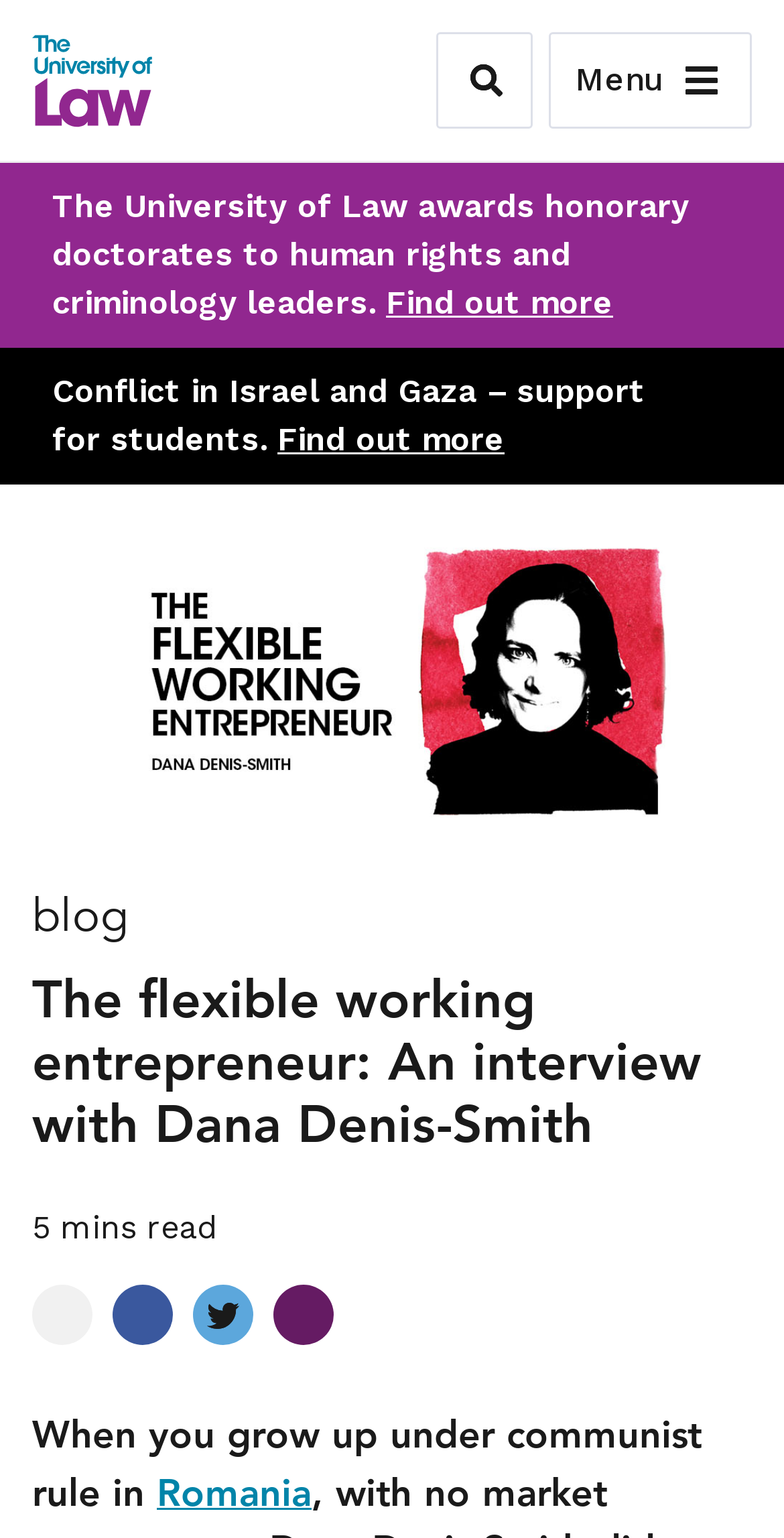Given the element description: "title="Share on Facebook"", predict the bounding box coordinates of this UI element. The coordinates must be four float numbers between 0 and 1, given as [left, top, right, bottom].

[0.144, 0.835, 0.221, 0.875]